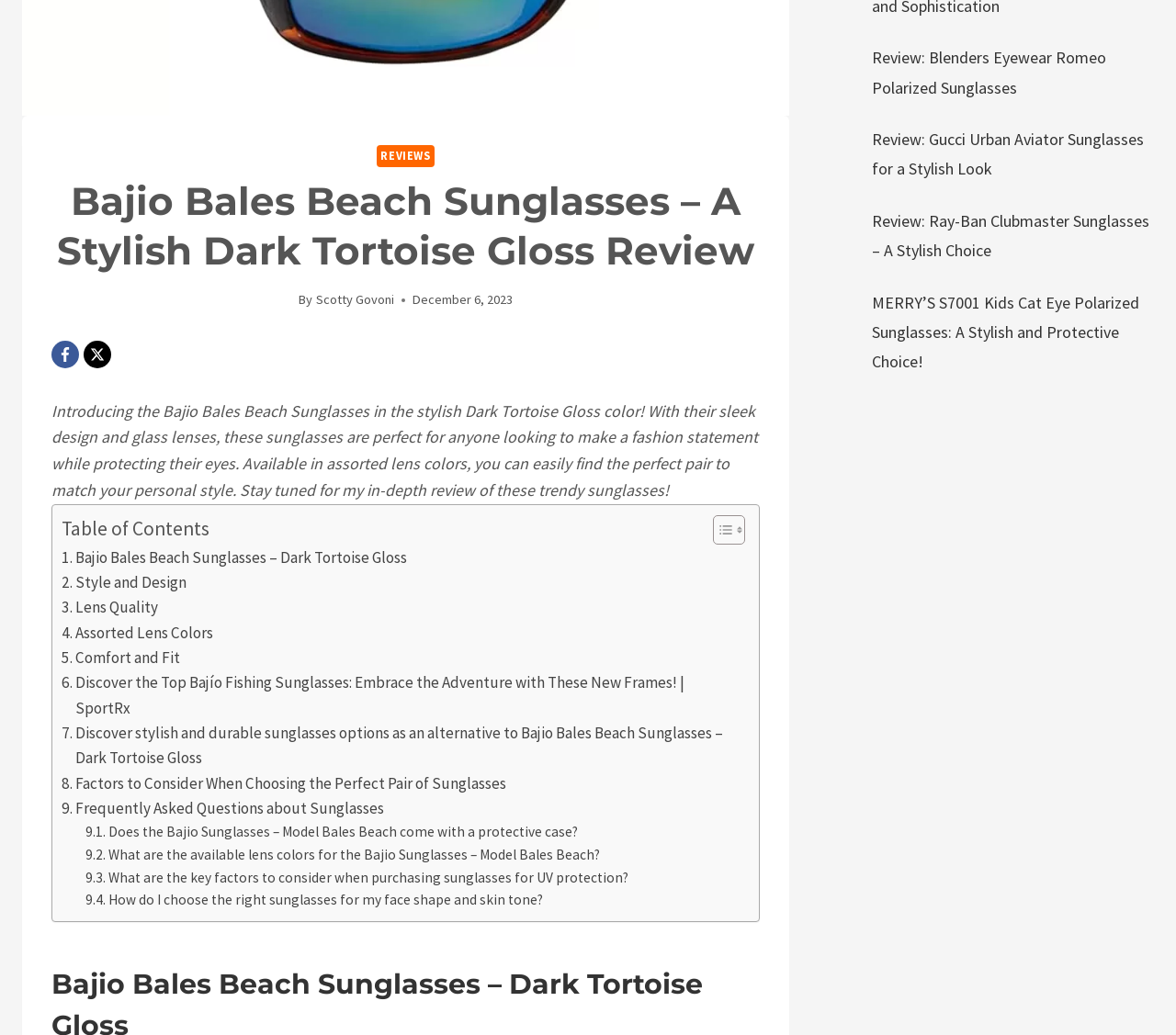Please predict the bounding box coordinates (top-left x, top-left y, bottom-right x, bottom-right y) for the UI element in the screenshot that fits the description: Lens Quality

[0.052, 0.575, 0.135, 0.6]